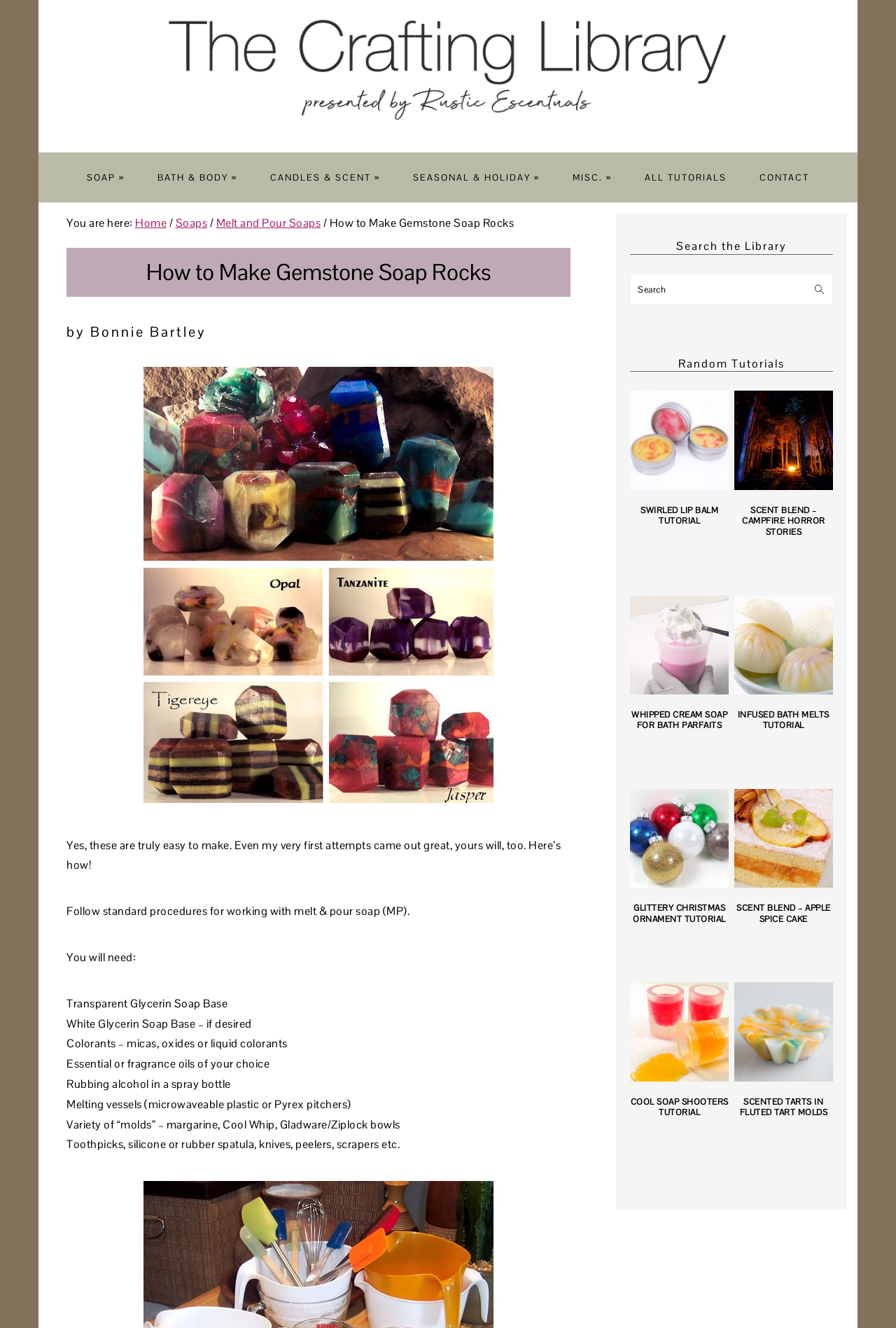Find and indicate the bounding box coordinates of the region you should select to follow the given instruction: "Click on the 'Recipes & Tutorials Crafting Library' link".

[0.18, 0.101, 0.82, 0.112]